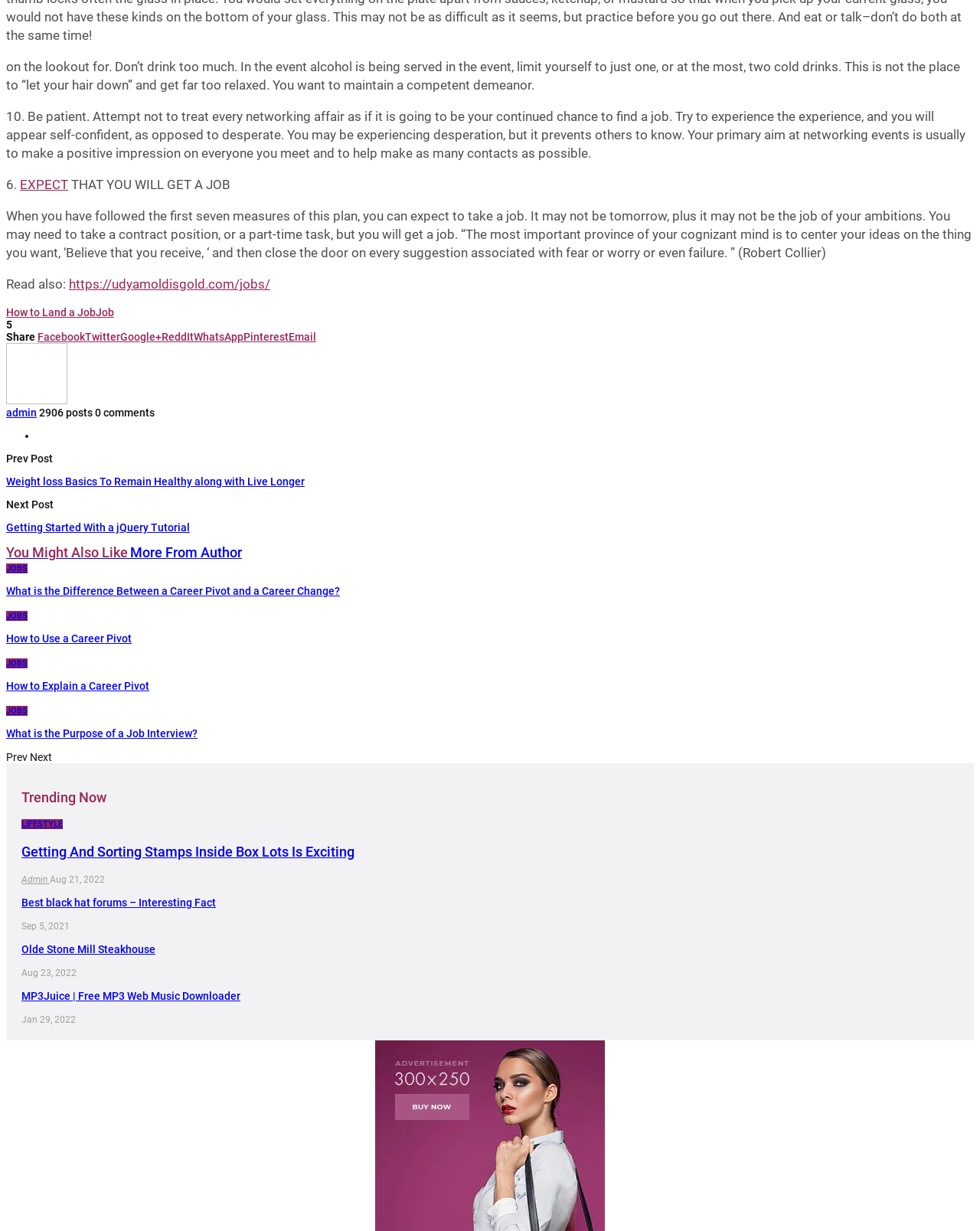What is the title of the previous post?
Based on the image, respond with a single word or phrase.

Weight loss Basics To Remain Healthy along with Live Longer